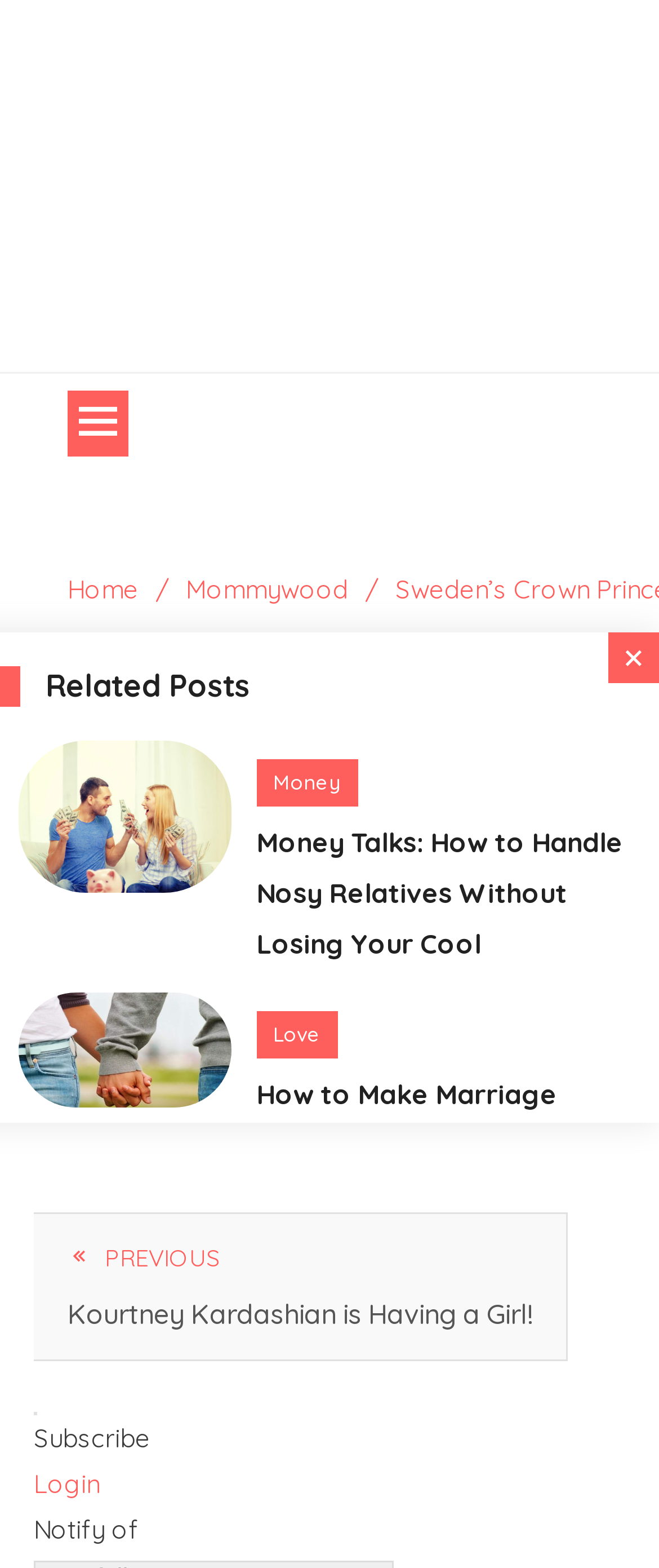Describe every aspect of the webpage comprehensively.

The webpage is about a news article, specifically about Crown Princess Victoria of Sweden giving birth to a baby girl. At the top, there is a primary menu with a button and links to "Home" and "Mommywood". Below the menu, there is a heading that reads "Read more articles". 

On the left side, there is a section with three articles, each with a figure containing an image, a heading, and links to related topics. The first article is about "Money Talks: How to Handle Nosy Relatives Without Losing Your Cool", the second is about "How to Make Marriage Work After Separation", and the third is about "Our Last Minute Gift Picks For Mom". 

Below these articles, there is another article with a figure containing an image, a heading, and links to related topics. This article is about "Is it Tacky to Include a Cashapp or Venmo Link on Your Child’s Graduation Announcement?". 

At the bottom of the page, there are links to "Subscribe", "Login", and "Notify of". There is also a heading that reads "Related Posts" above the section of articles.